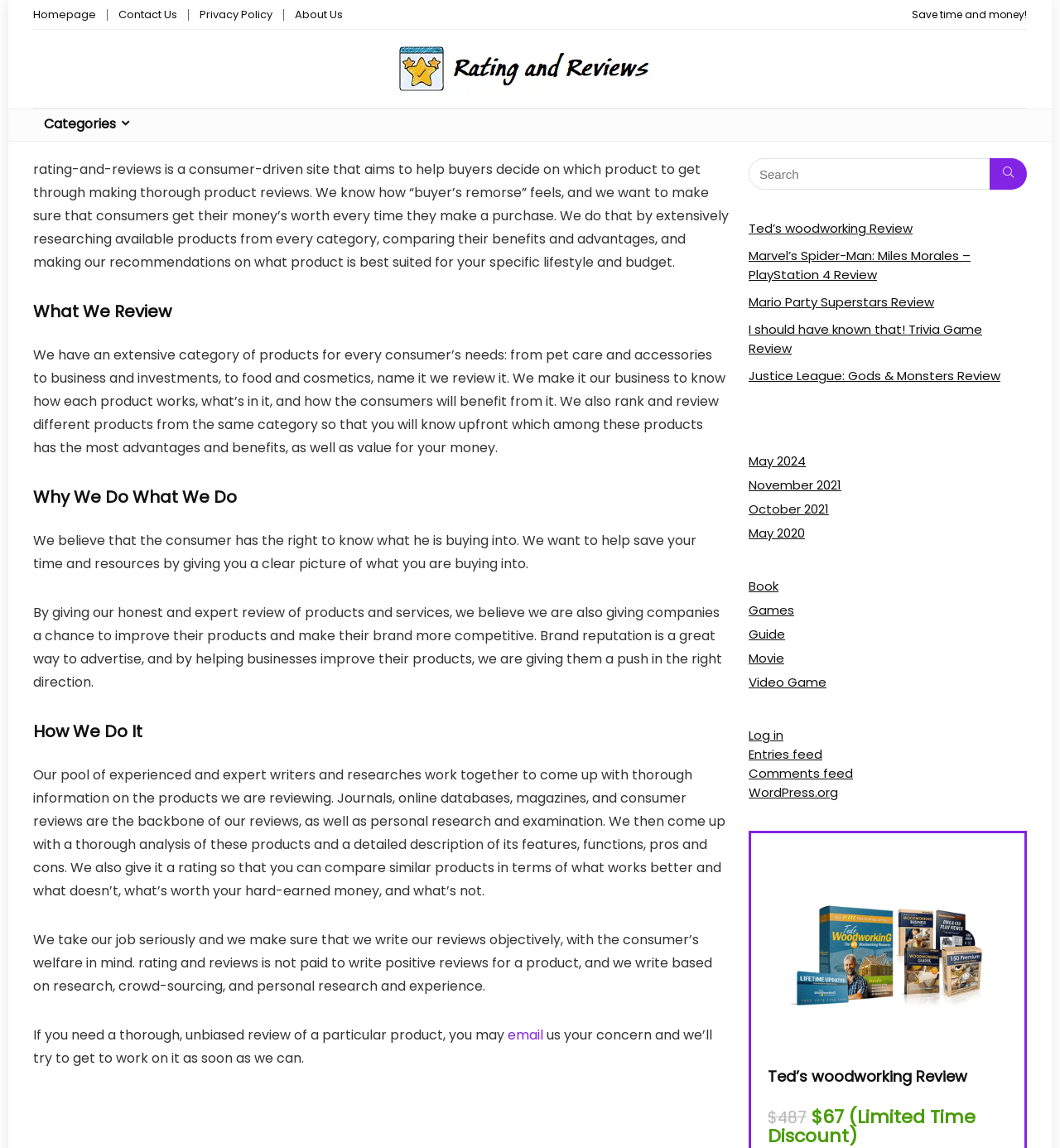Determine the bounding box coordinates for the UI element described. Format the coordinates as (top-left x, top-left y, bottom-right x, bottom-right y) and ensure all values are between 0 and 1. Element description: Games

[0.706, 0.524, 0.749, 0.539]